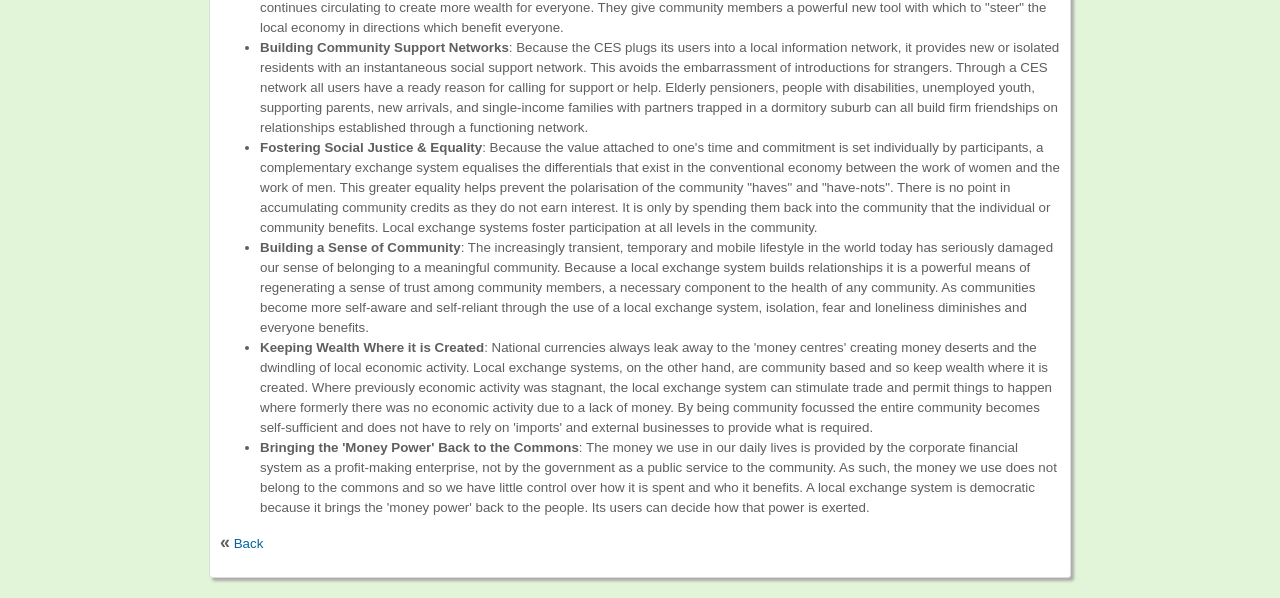What is the link at the bottom of the webpage?
Please provide a full and detailed response to the question.

The link at the bottom of the webpage is labeled 'Back', which suggests that it will take the user to a previous page or section.